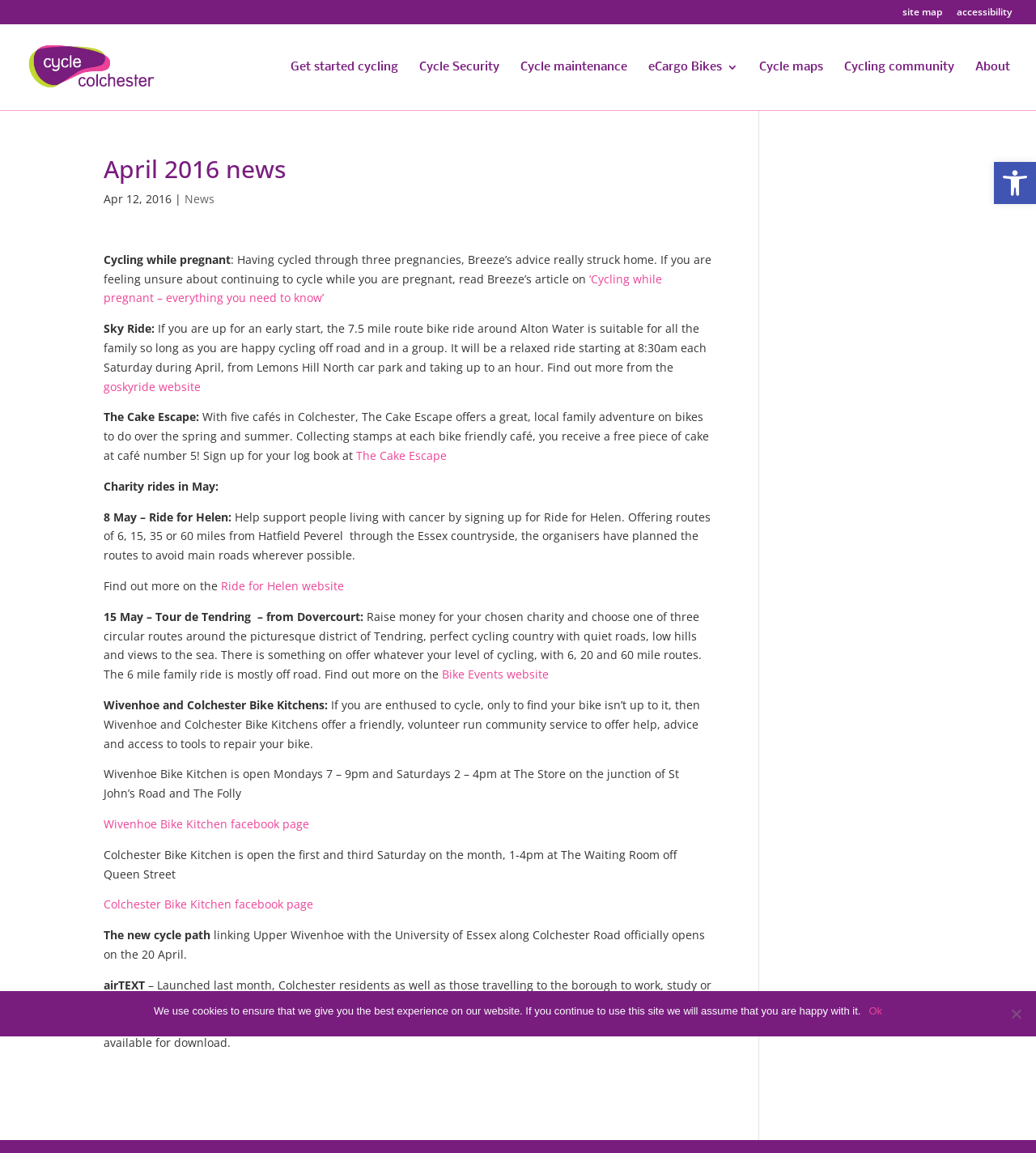Find the bounding box of the web element that fits this description: "Hybrid System and Autobahn:".

None